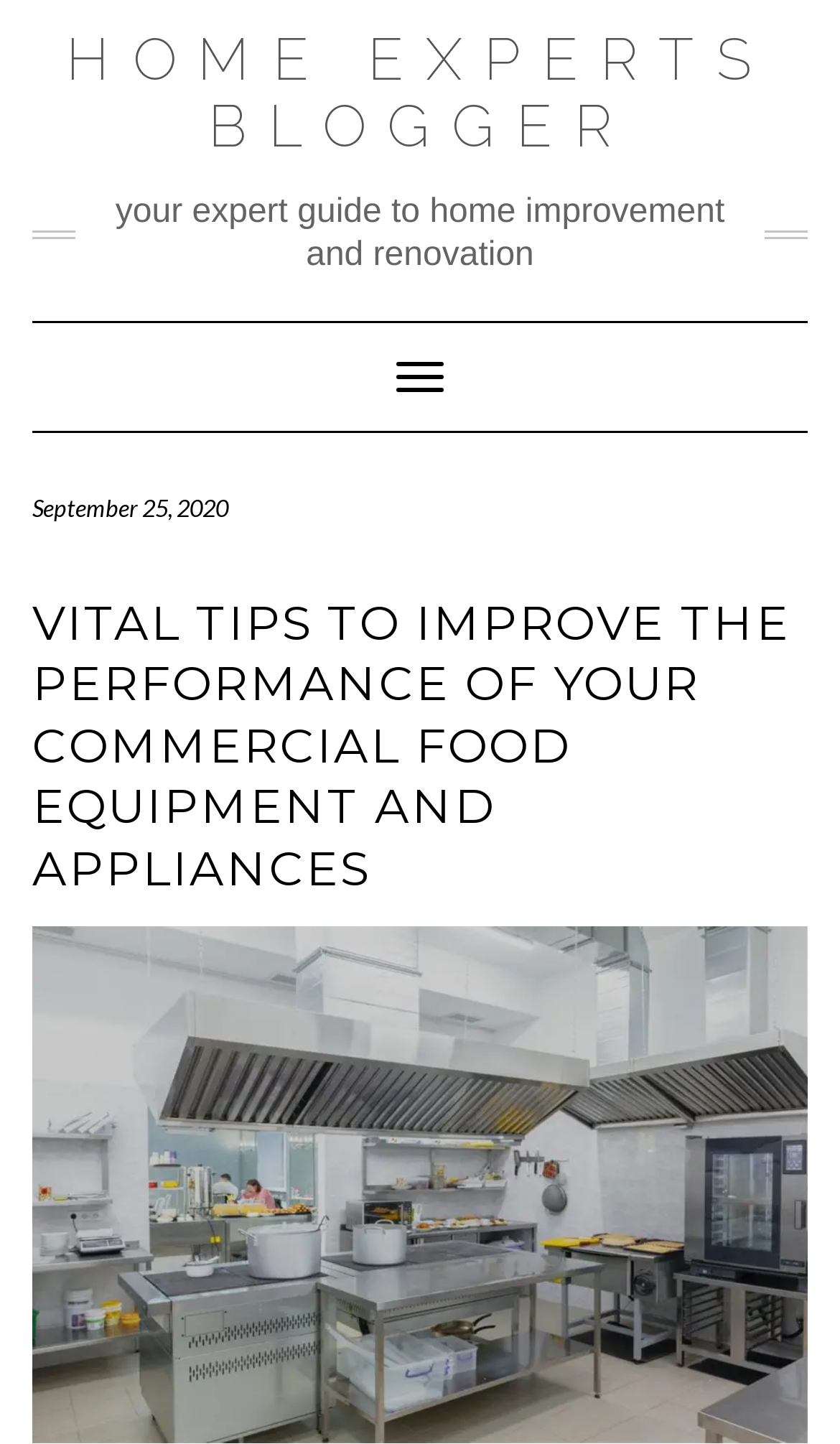Provide an in-depth caption for the elements present on the webpage.

The webpage is about providing vital tips to improve the performance of commercial food equipment and appliances. At the top left, there is a link to "HOME EXPERTS BLOGGER" and a static text that reads "your expert guide to home improvement and renovation" positioned to its right. Below these elements, a navigation section labeled "Main navigation" is located, which contains a button to toggle navigation and a static text displaying the date "September 25, 2020". 

A prominent heading "VITAL TIPS TO IMPROVE THE PERFORMANCE OF YOUR COMMERCIAL FOOD EQUIPMENT AND APPLIANCES" is placed below the navigation section, taking up a significant portion of the page. An image with the same title as the heading is positioned below it, spanning almost the entire width of the page and reaching the bottom edge.